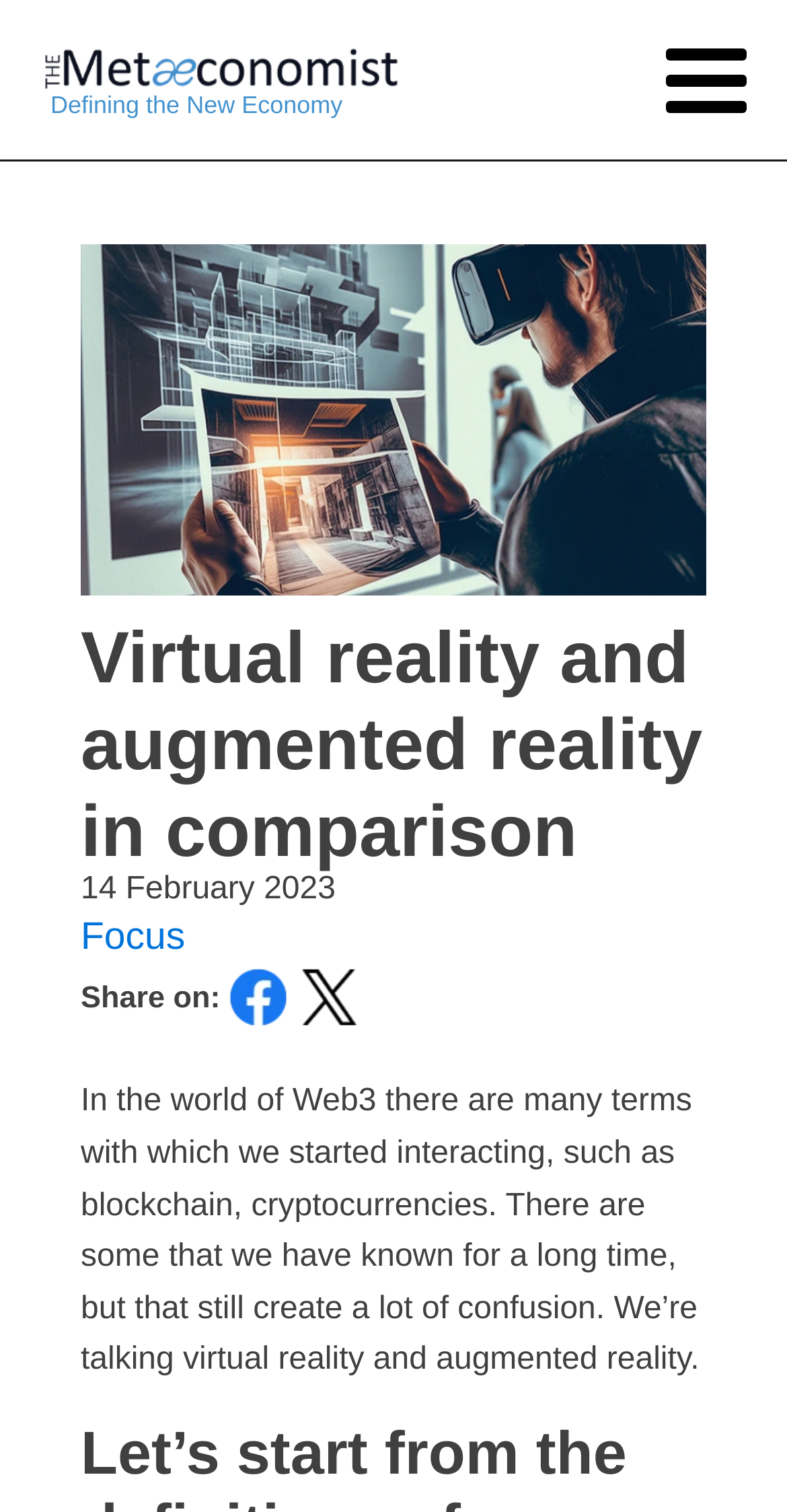Locate the UI element described as follows: "Focus". Return the bounding box coordinates as four float numbers between 0 and 1 in the order [left, top, right, bottom].

[0.103, 0.606, 0.235, 0.634]